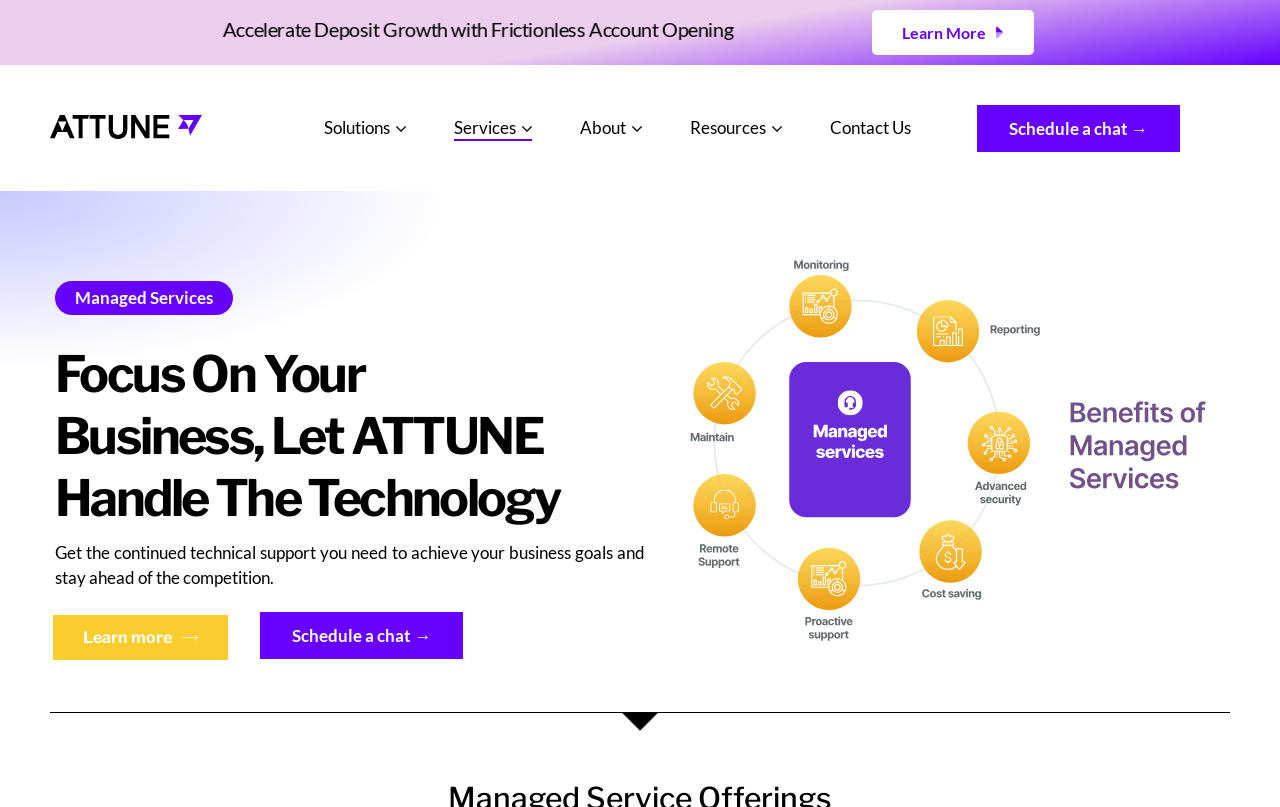Determine the bounding box for the UI element that matches this description: "Contact Us".

[0.648, 0.093, 0.712, 0.224]